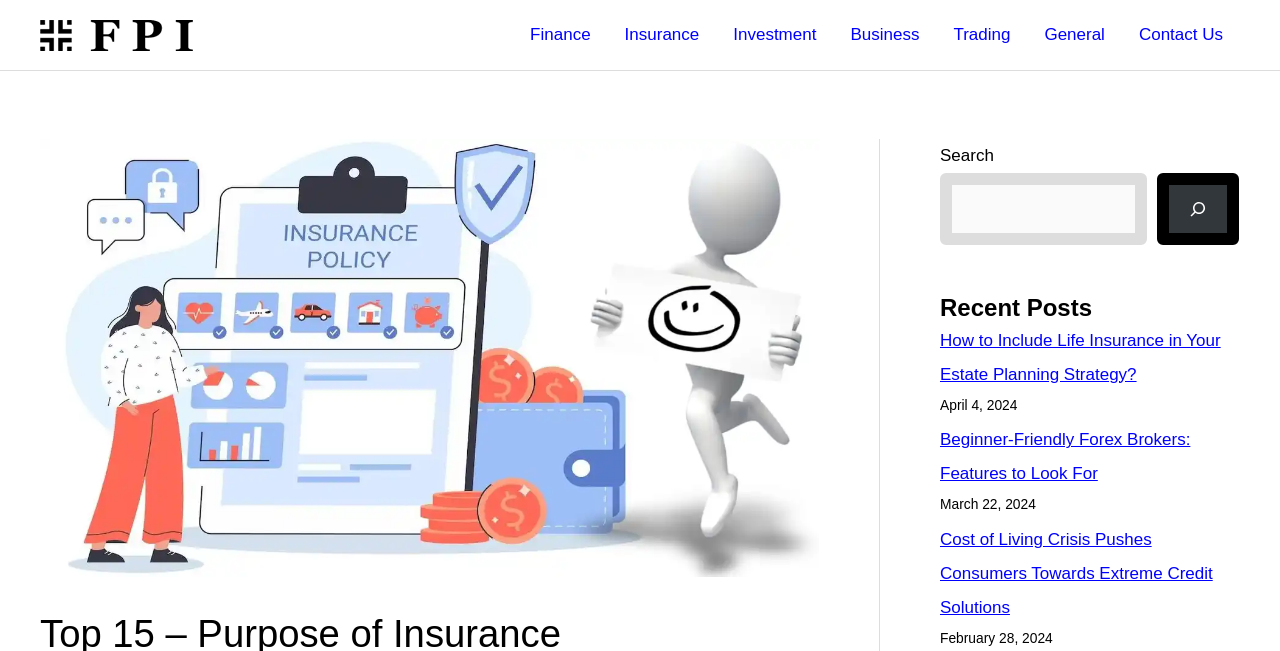Articulate a detailed summary of the webpage's content and design.

The webpage is about FinancePlusInsurance, a website that provides information on personal finance, investments, retirement planning, insurance, and more. At the top, there is a logo and a link to the website's homepage, accompanied by an image. Below this, there is a navigation menu with links to various sections, including Finance, Insurance, Investment, Business, Trading, General, and Contact Us.

On the left side, there is a large image related to the purpose of insurance. To the right of this image, there is a search bar with a search button and a magnifying glass icon. Above the search bar, there is a heading that says "Recent Posts". Below this heading, there are three links to recent articles, each with a title and a publication date. The articles are about estate planning, Forex brokers, and the cost of living crisis.

The webpage has a clean and organized layout, making it easy to navigate and find relevant information. The use of images and headings helps to break up the text and create a visually appealing design.